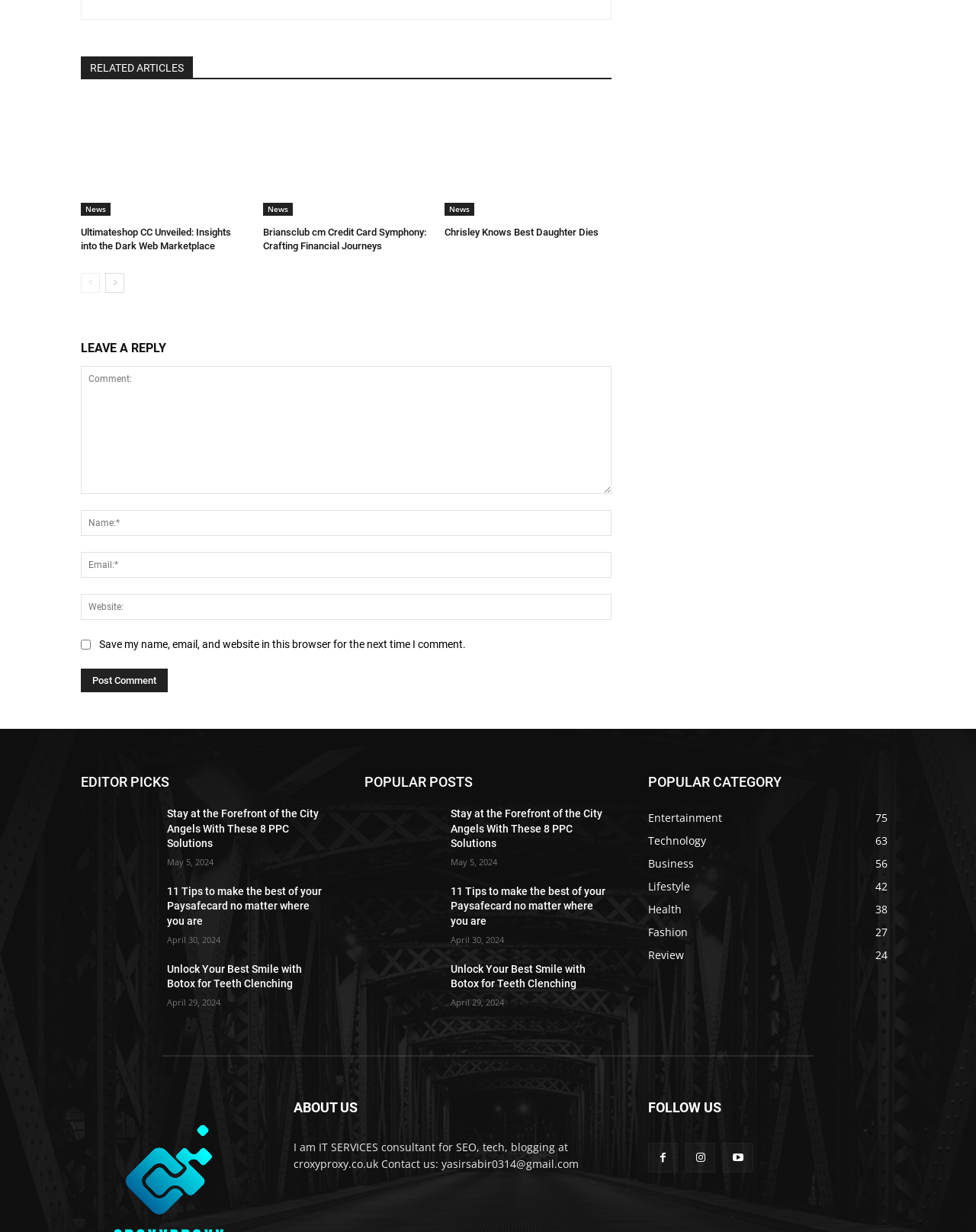Provide the bounding box coordinates, formatted as (top-left x, top-left y, bottom-right x, bottom-right y), with all values being floating point numbers between 0 and 1. Identify the bounding box of the UI element that matches the description: name="submit" value="Post Comment"

[0.083, 0.543, 0.172, 0.562]